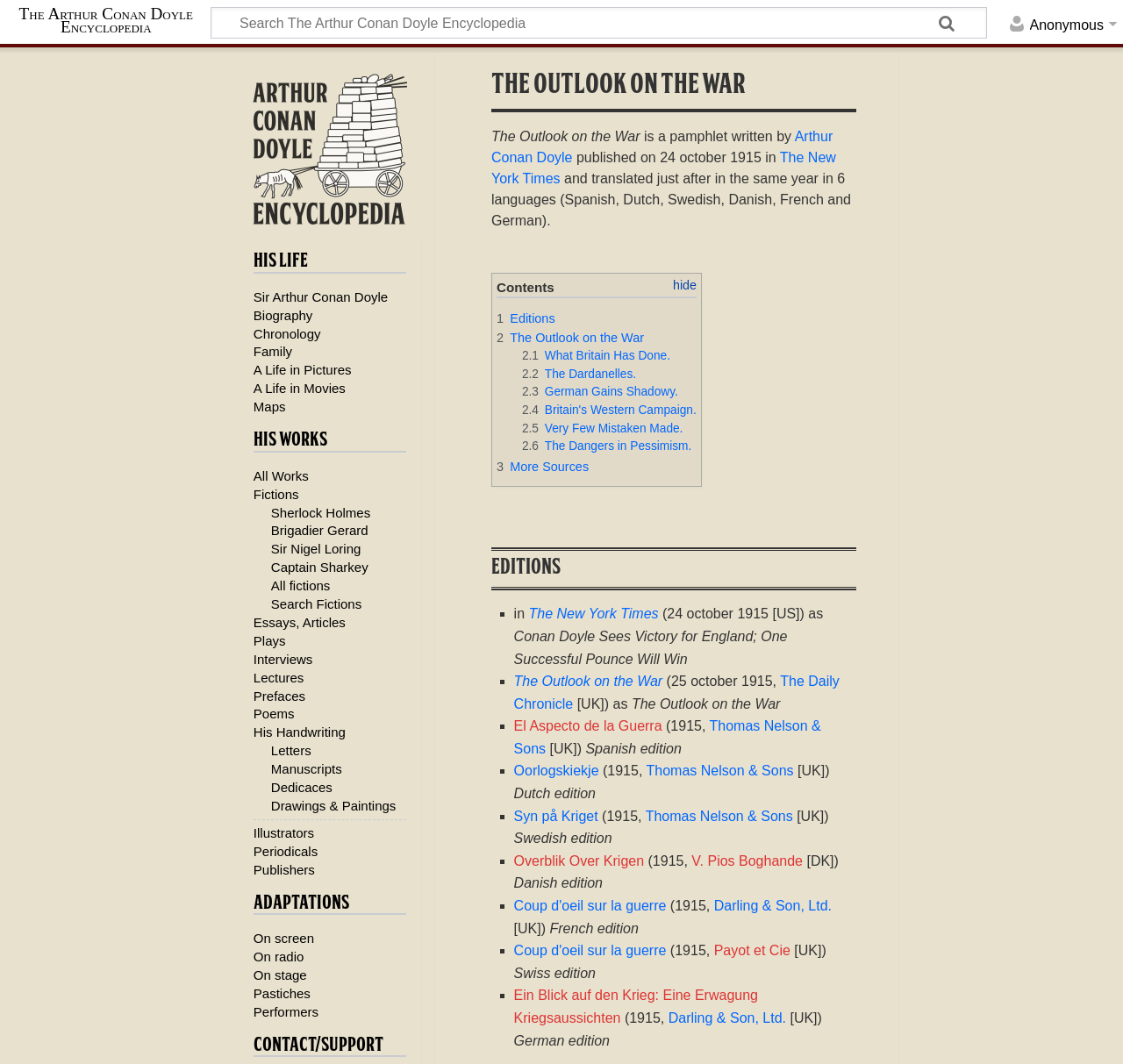How many links are there in the 'Contents' section? Examine the screenshot and reply using just one word or a brief phrase.

7